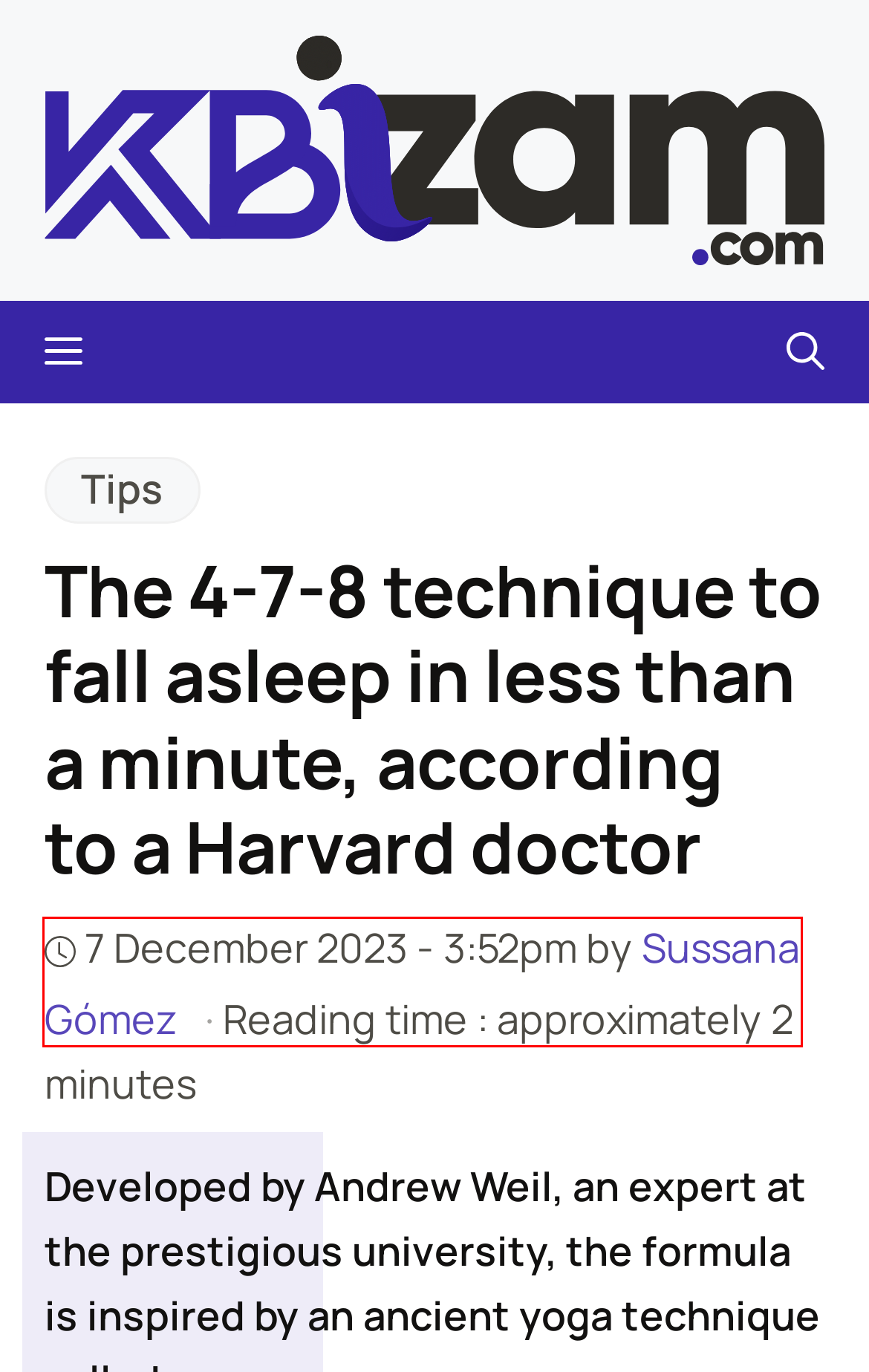Observe the webpage screenshot and focus on the red bounding box surrounding a UI element. Choose the most appropriate webpage description that corresponds to the new webpage after clicking the element in the bounding box. Here are the candidates:
A. Cause of dark circles under the eyes, and most effective home treatment
B. Sleep early
C. How should oats be consumed to increase muscle mass
D. The team
E. Healty
F. Infusions
G. Kbizam.com - Infinite Discoveries, One Magazine
H. Sussana Gómez, auteur/autrice sur Kbizam.com

H